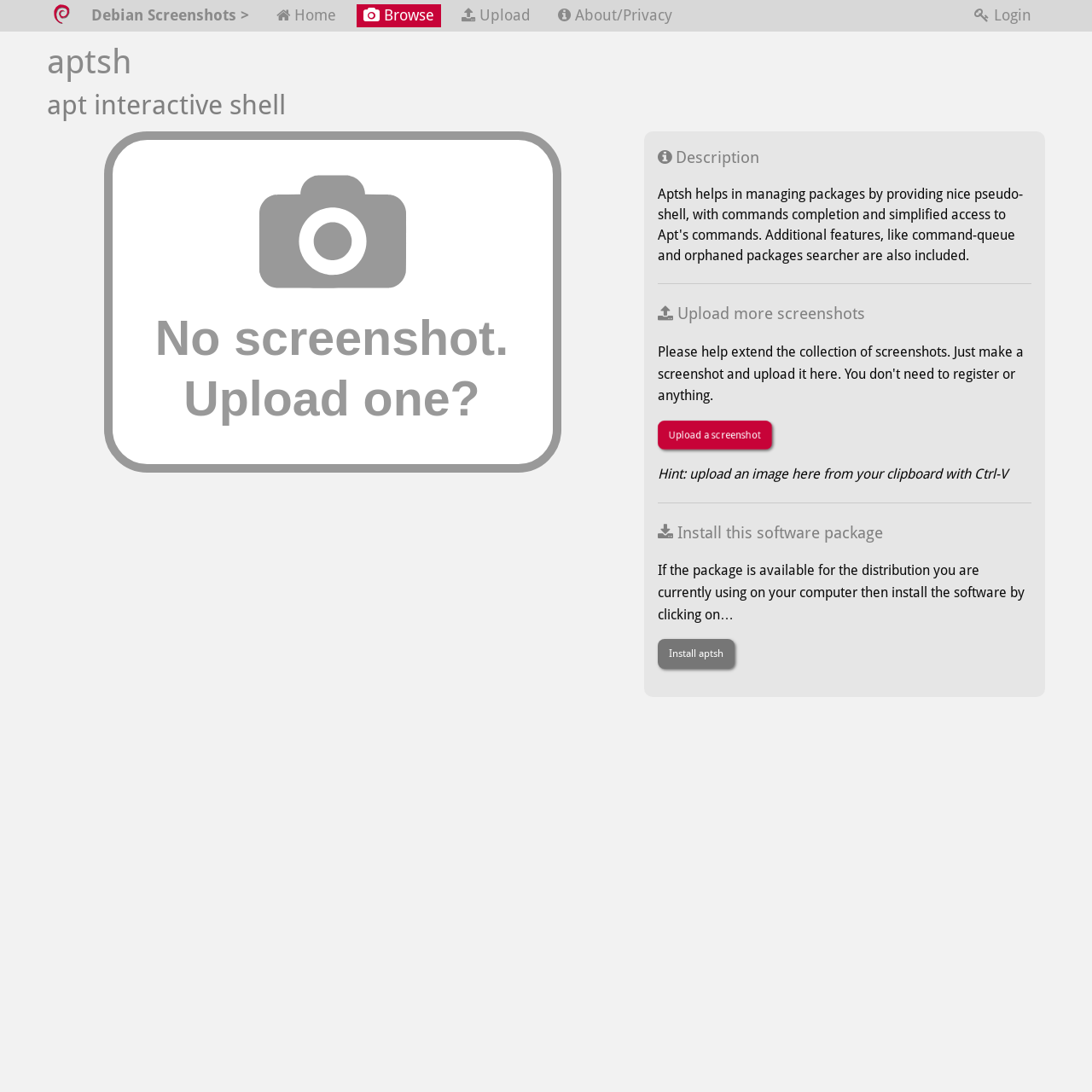By analyzing the image, answer the following question with a detailed response: How can the software package be installed?

There is a link 'Install aptsh' and a static text 'If the package is available for the distribution you are currently using on your computer then install the software by clicking on…', indicating that users can install the software package by clicking on the install link.